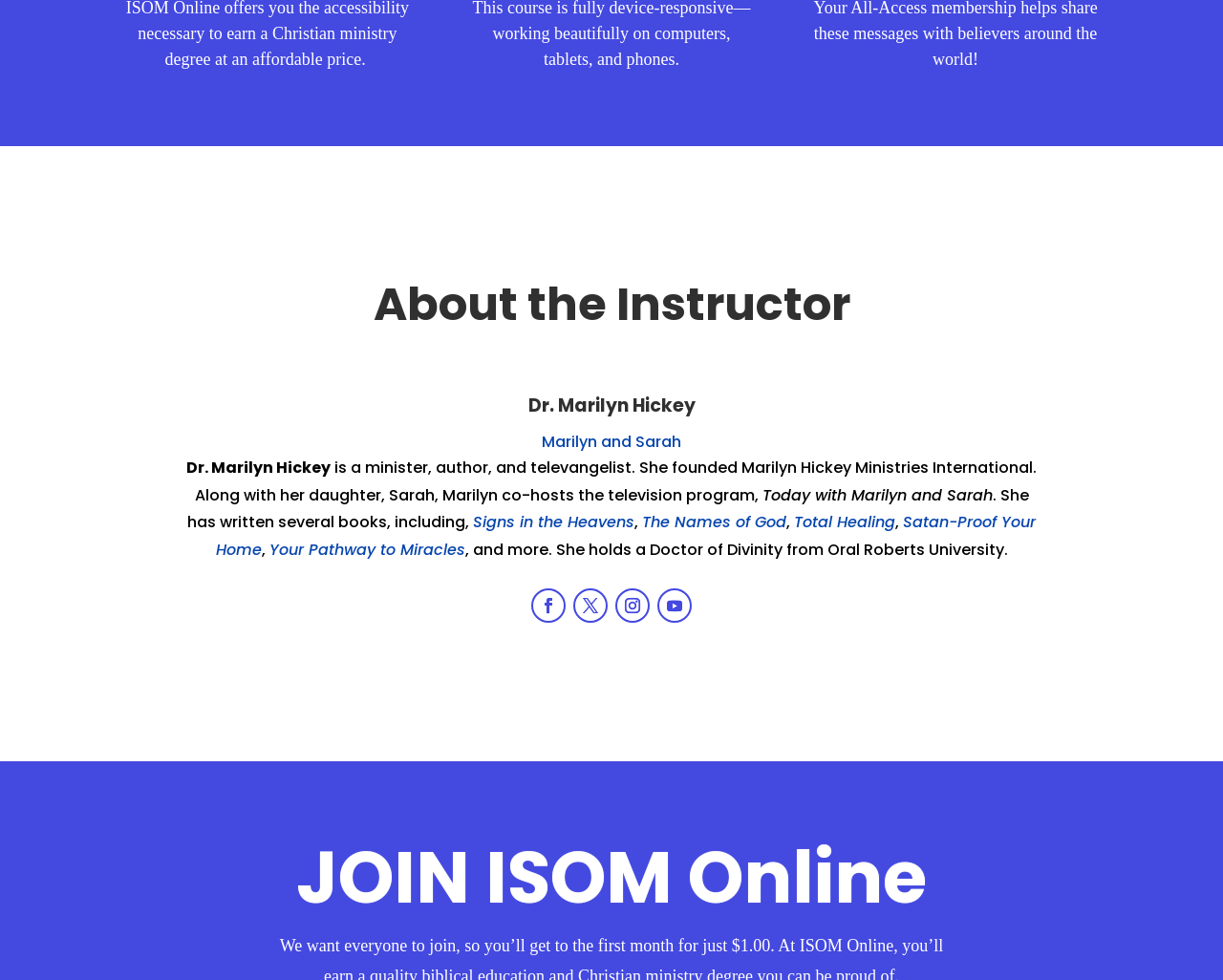Identify the bounding box coordinates for the element that needs to be clicked to fulfill this instruction: "View comments on 'Who Runs The World'". Provide the coordinates in the format of four float numbers between 0 and 1: [left, top, right, bottom].

None